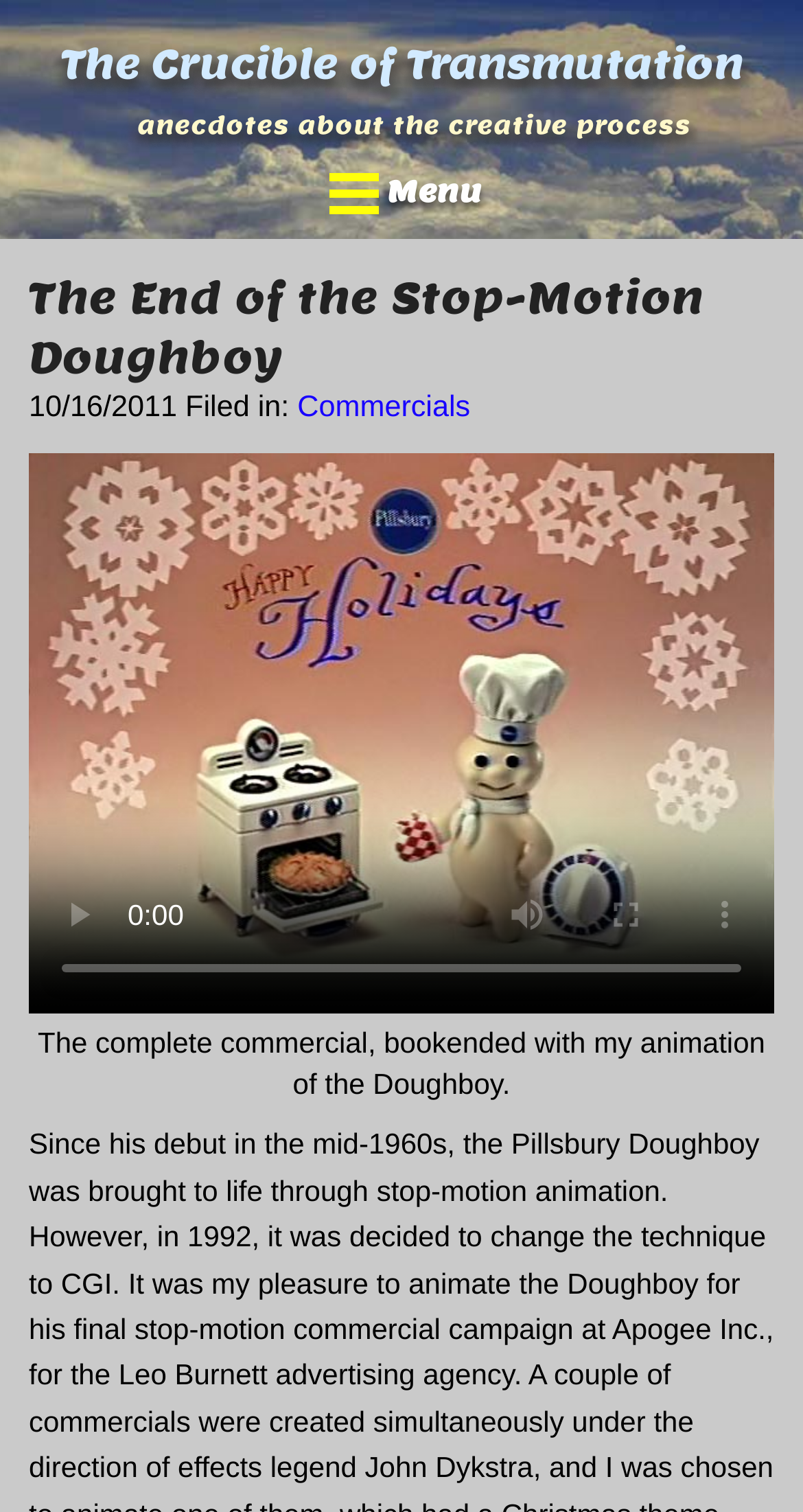Determine the main headline of the webpage and provide its text.

The Crucible of Transmutationanecdotes about the creative process